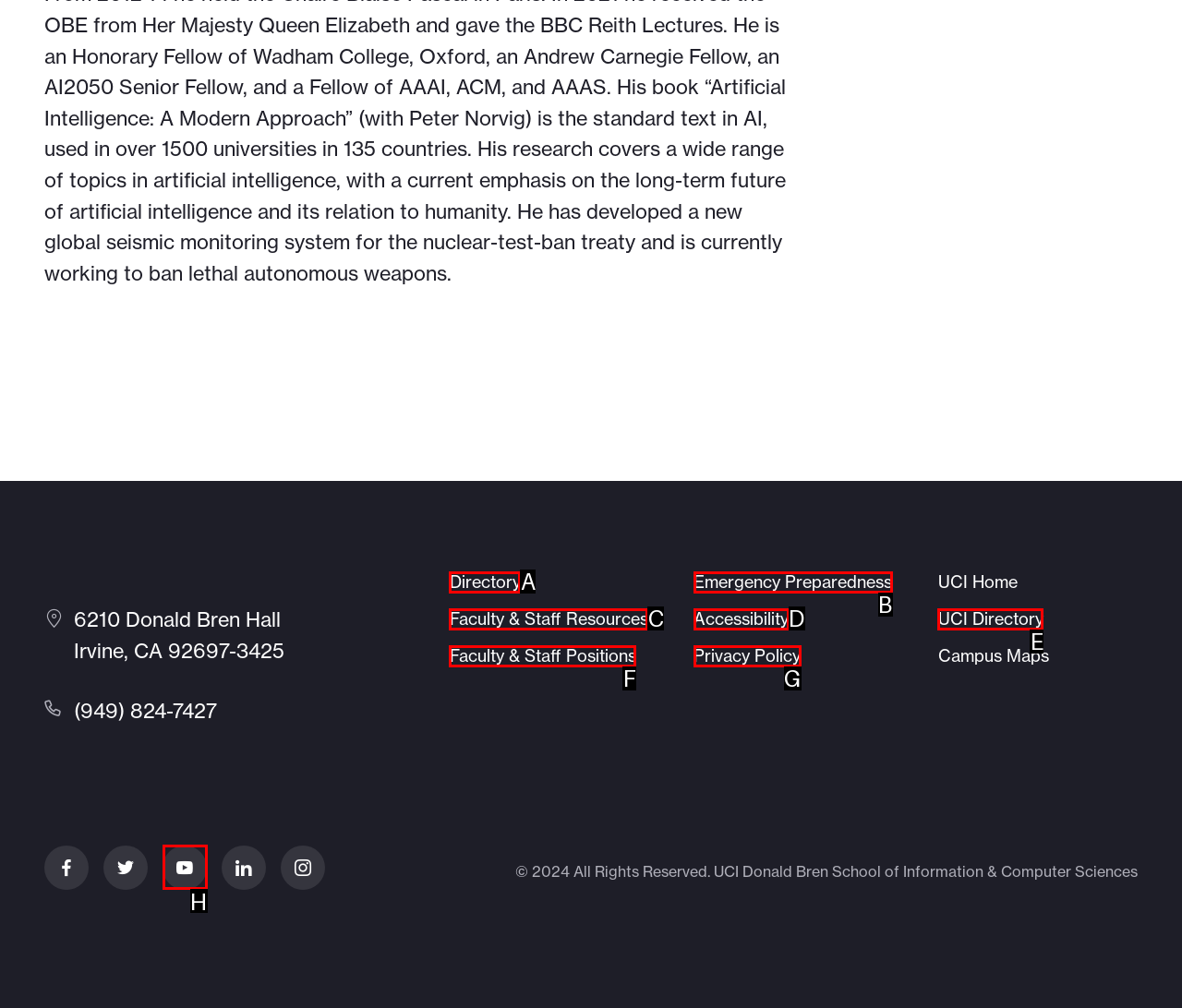Assess the description: Accessibility and select the option that matches. Provide the letter of the chosen option directly from the given choices.

D